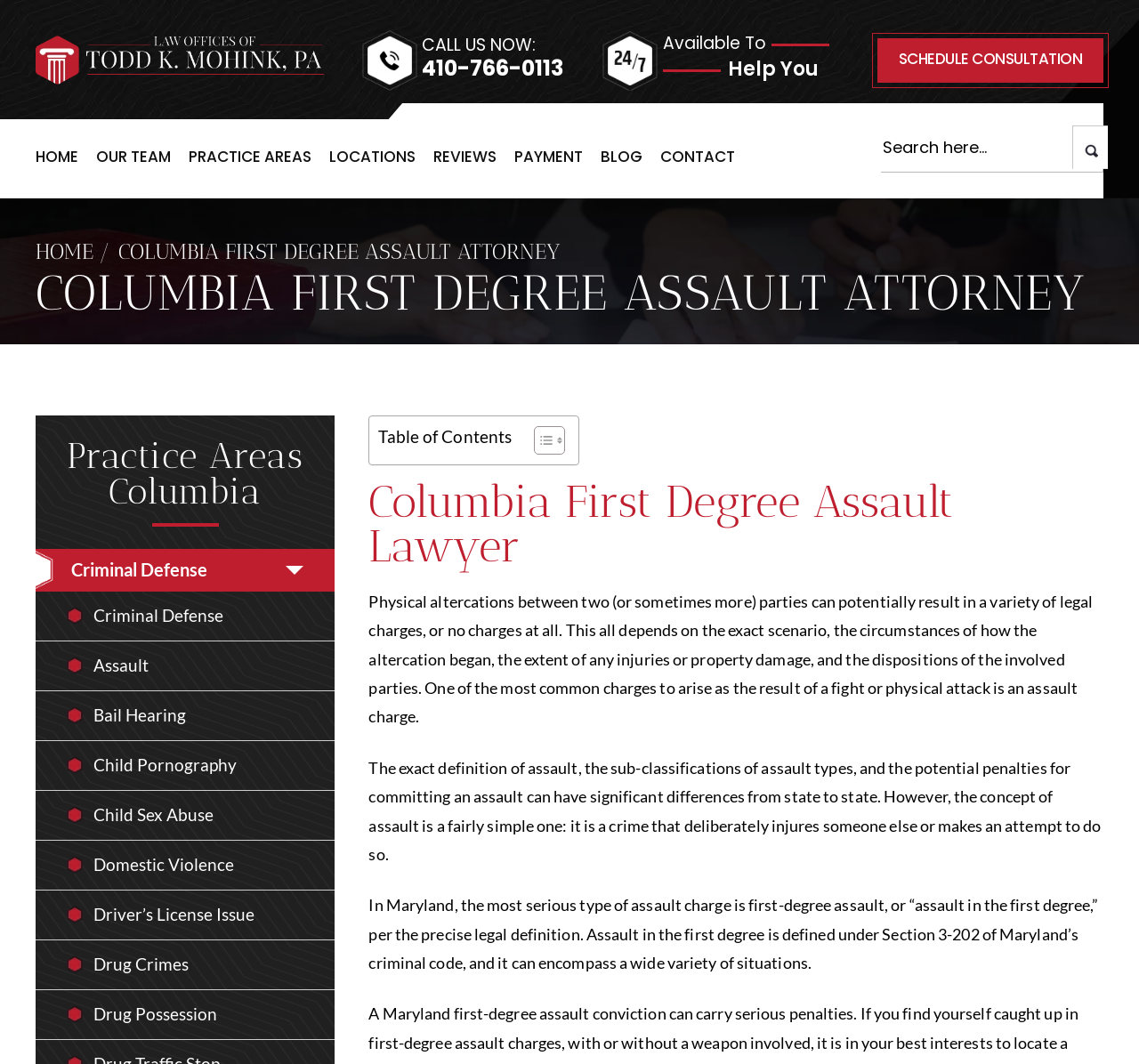What is the name of the law firm?
Relying on the image, give a concise answer in one word or a brief phrase.

Law Offices of Todd K. Mohink, PA